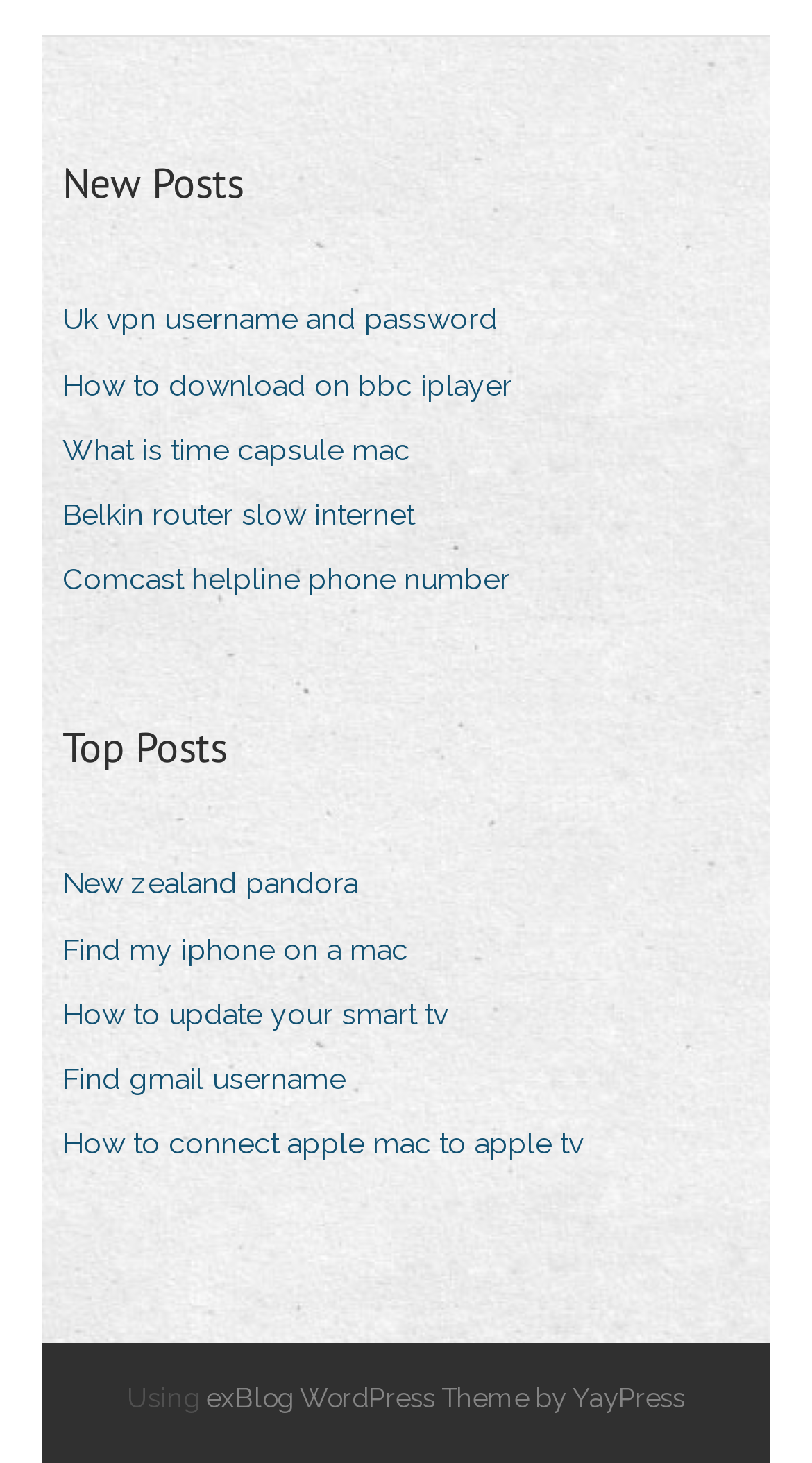Please find the bounding box coordinates of the element that needs to be clicked to perform the following instruction: "Follow on Twitter". The bounding box coordinates should be four float numbers between 0 and 1, represented as [left, top, right, bottom].

None